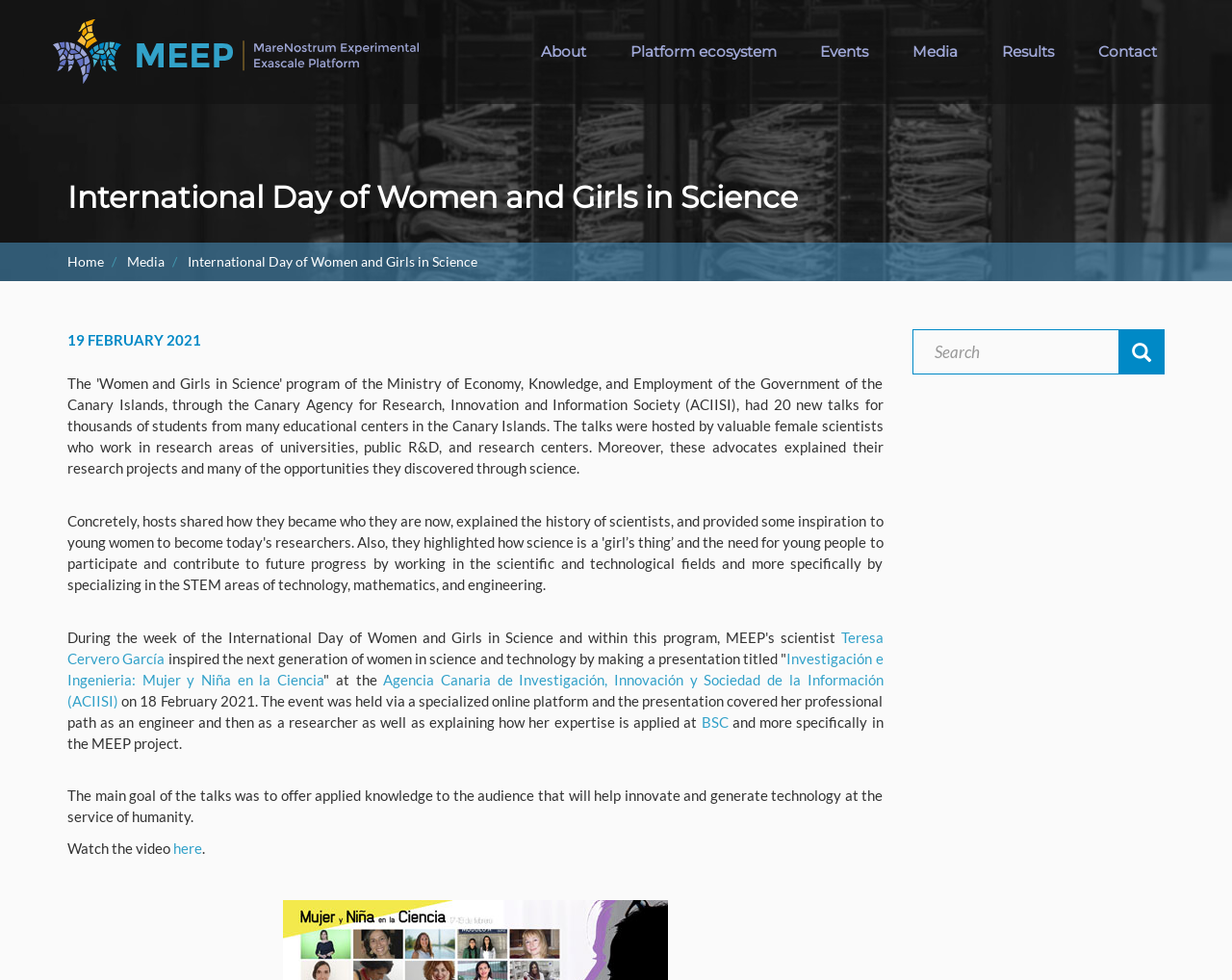What is the name of the researcher who made a presentation?
Based on the image, provide your answer in one word or phrase.

Teresa Cervero García